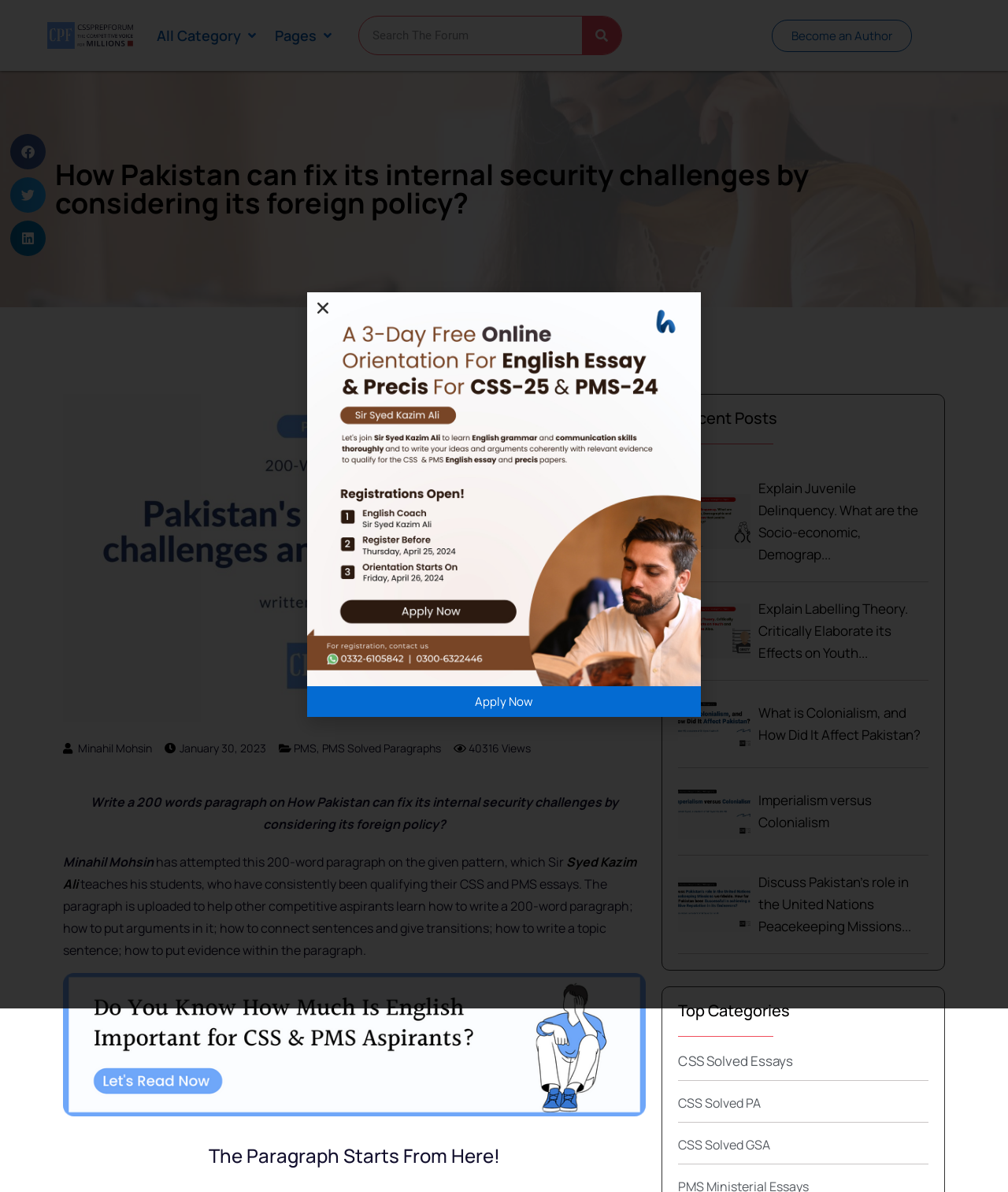Identify the bounding box coordinates of the clickable section necessary to follow the following instruction: "Share on Facebook". The coordinates should be presented as four float numbers from 0 to 1, i.e., [left, top, right, bottom].

[0.01, 0.112, 0.045, 0.142]